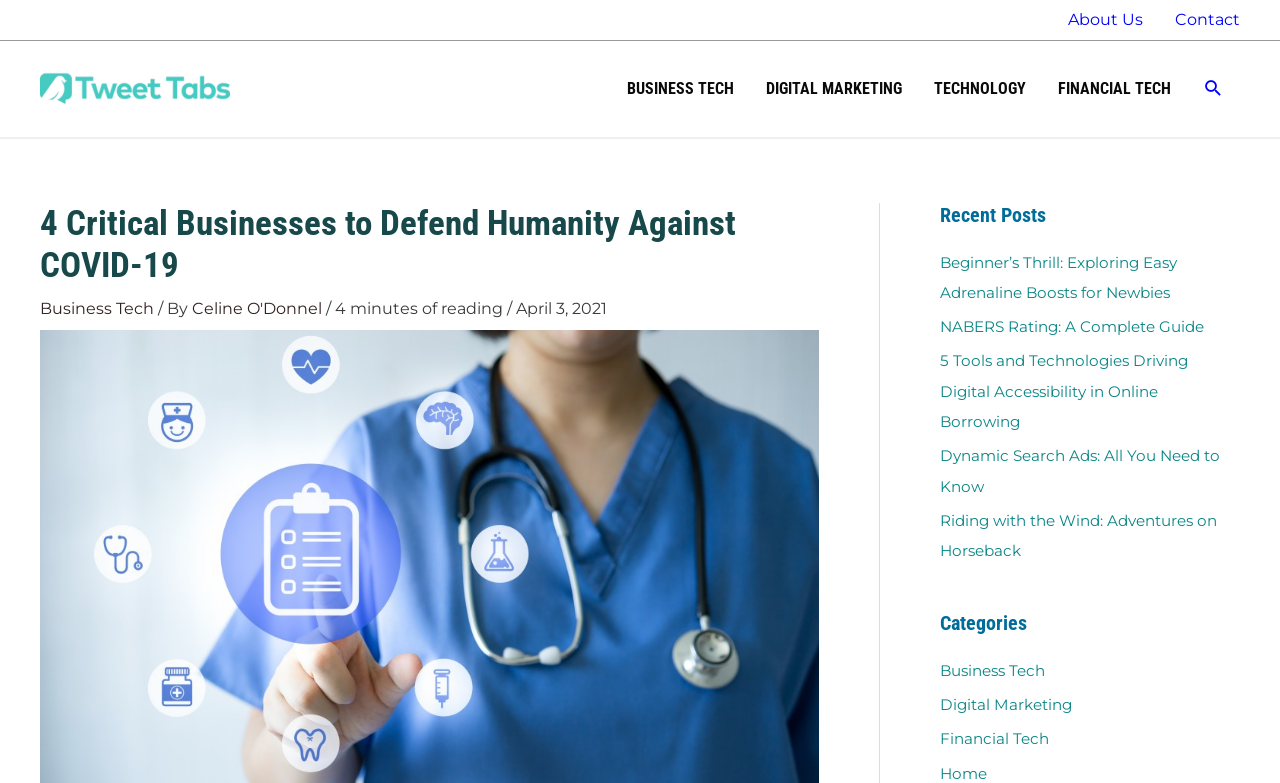Determine the bounding box for the UI element as described: "Business Tech". The coordinates should be represented as four float numbers between 0 and 1, formatted as [left, top, right, bottom].

[0.734, 0.844, 0.816, 0.869]